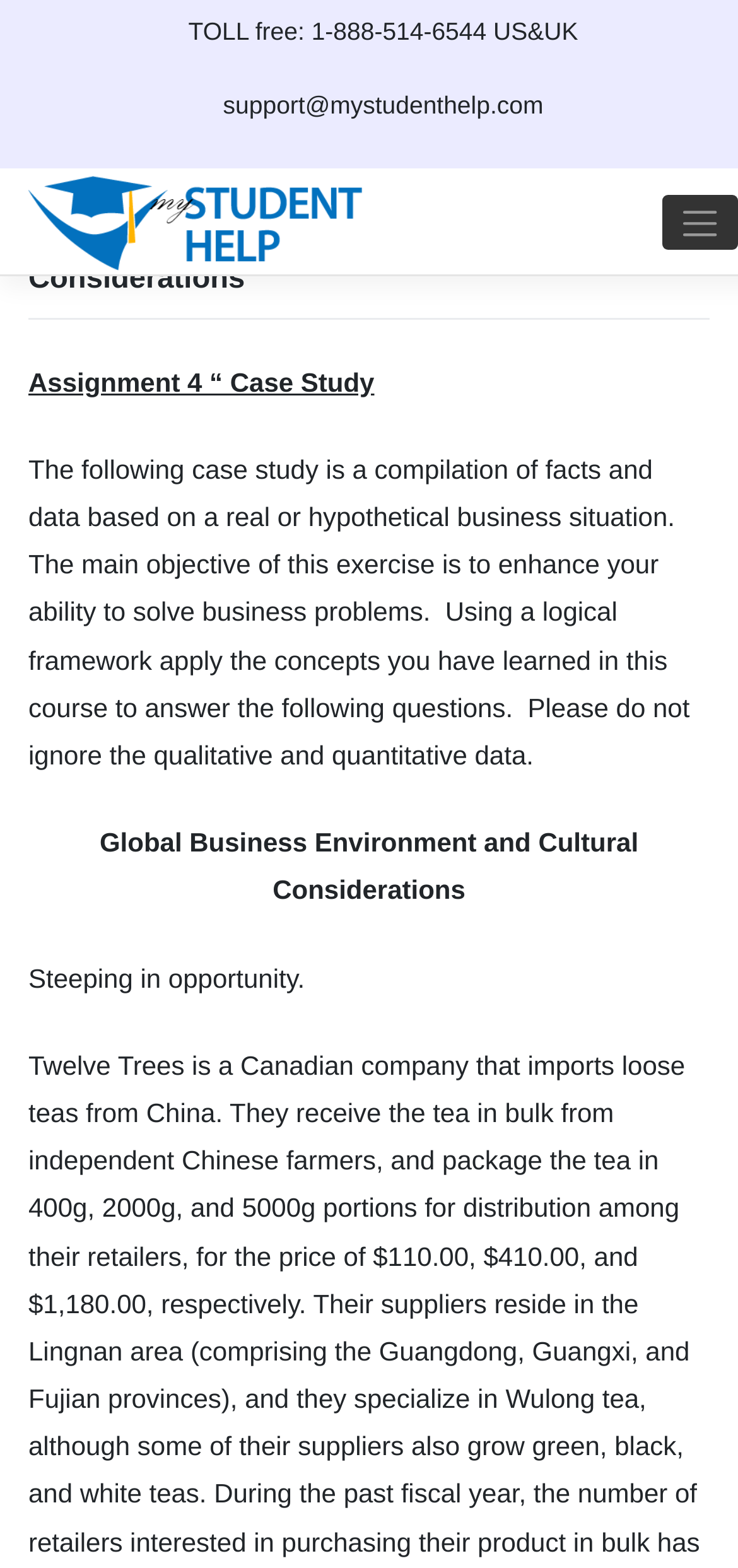How many sections are there in the navigation menu?
Use the information from the screenshot to give a comprehensive response to the question.

The navigation menu is represented by the button 'Toggle navigation', which is expanded to show one section, containing the header 'Global Business Environment and Cultural Considerations'.